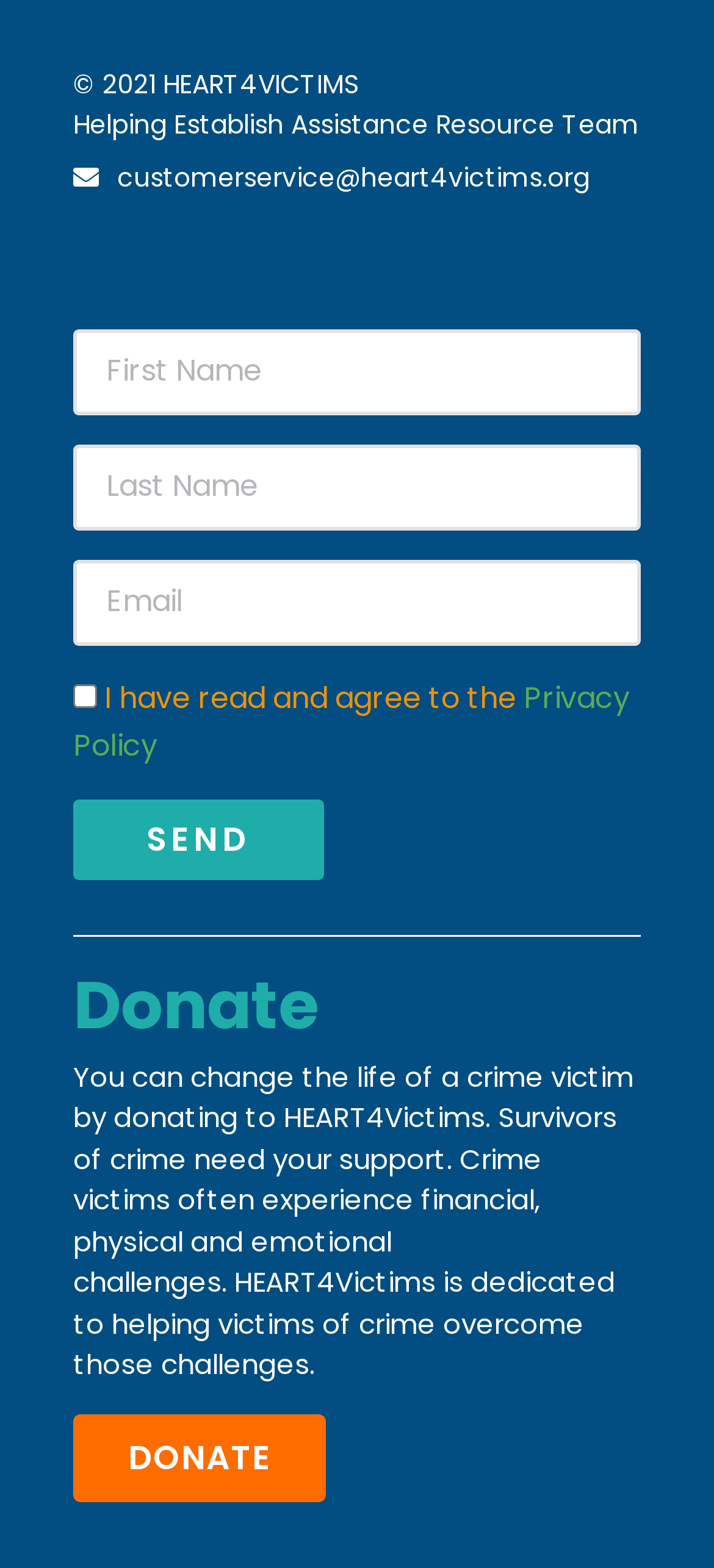Identify the bounding box coordinates for the UI element mentioned here: "Privacy Policy". Provide the coordinates as four float values between 0 and 1, i.e., [left, top, right, bottom].

[0.103, 0.431, 0.882, 0.489]